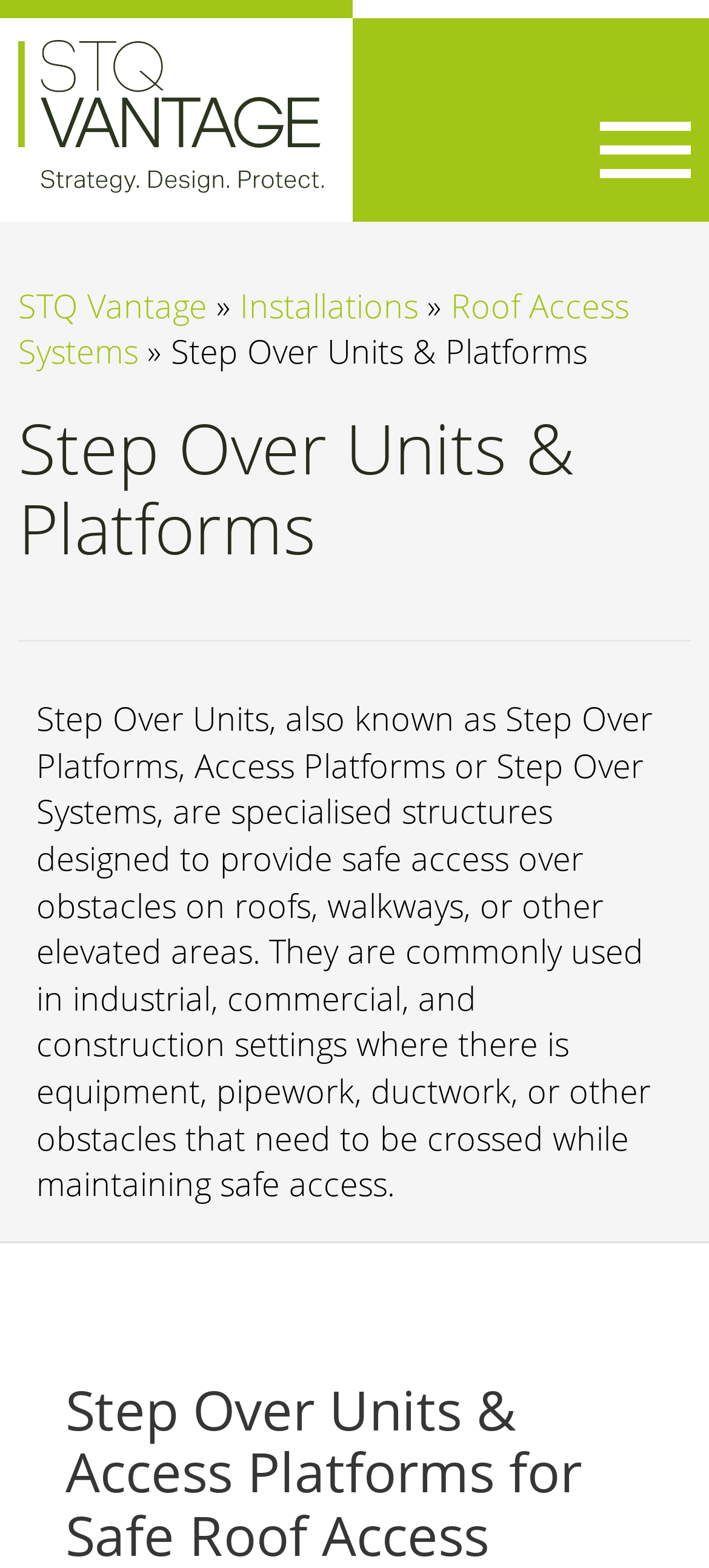What is the topic of the webpage?
Using the image, provide a detailed and thorough answer to the question.

The webpage appears to be focused on Step Over Units & Platforms, as indicated by the heading and the descriptive text on the webpage. The content explains the purpose and functionality of these units, suggesting that the webpage is dedicated to this topic.